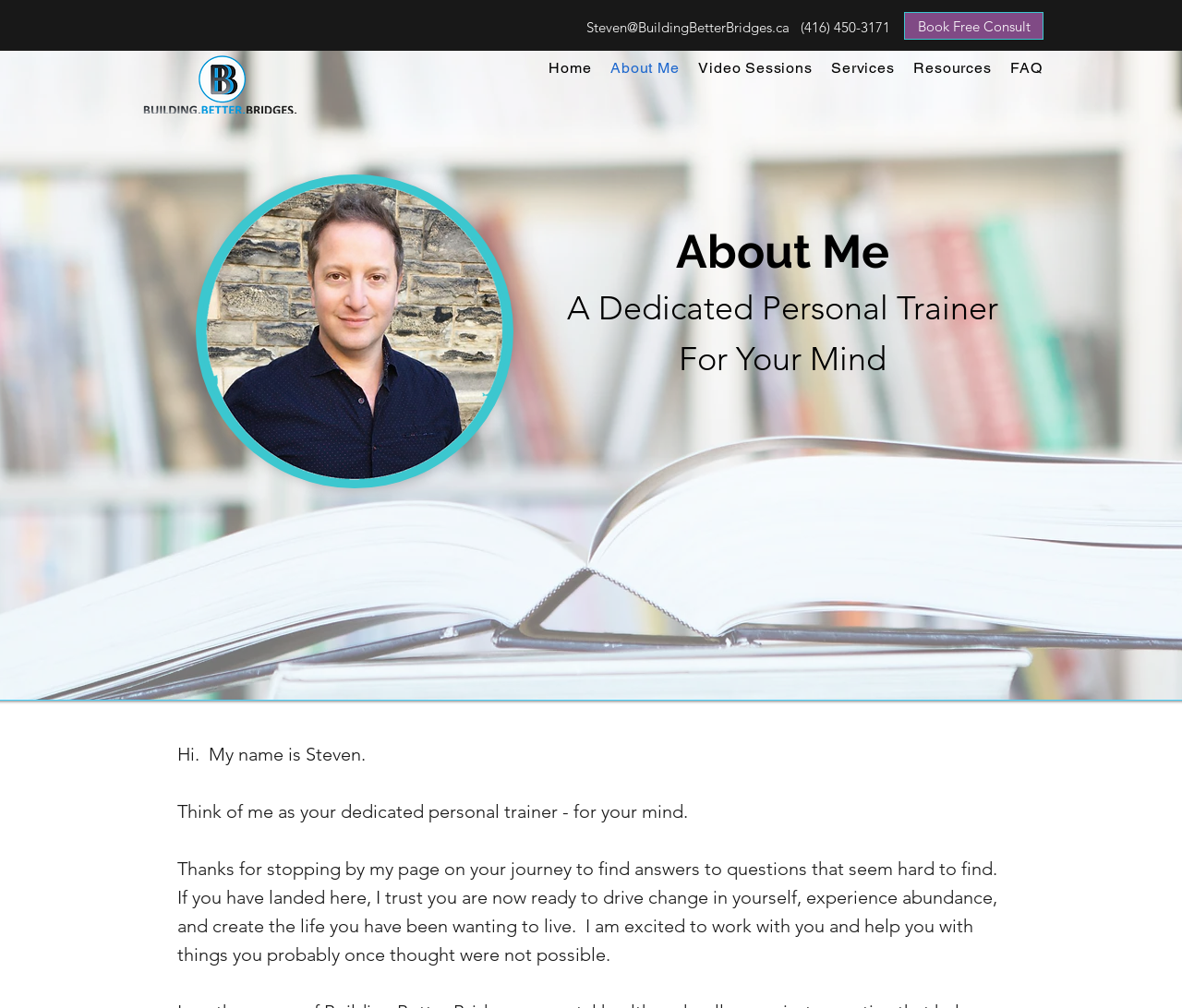Use a single word or phrase to answer the question:
What is the purpose of the personal trainer mentioned on the page?

For your mind